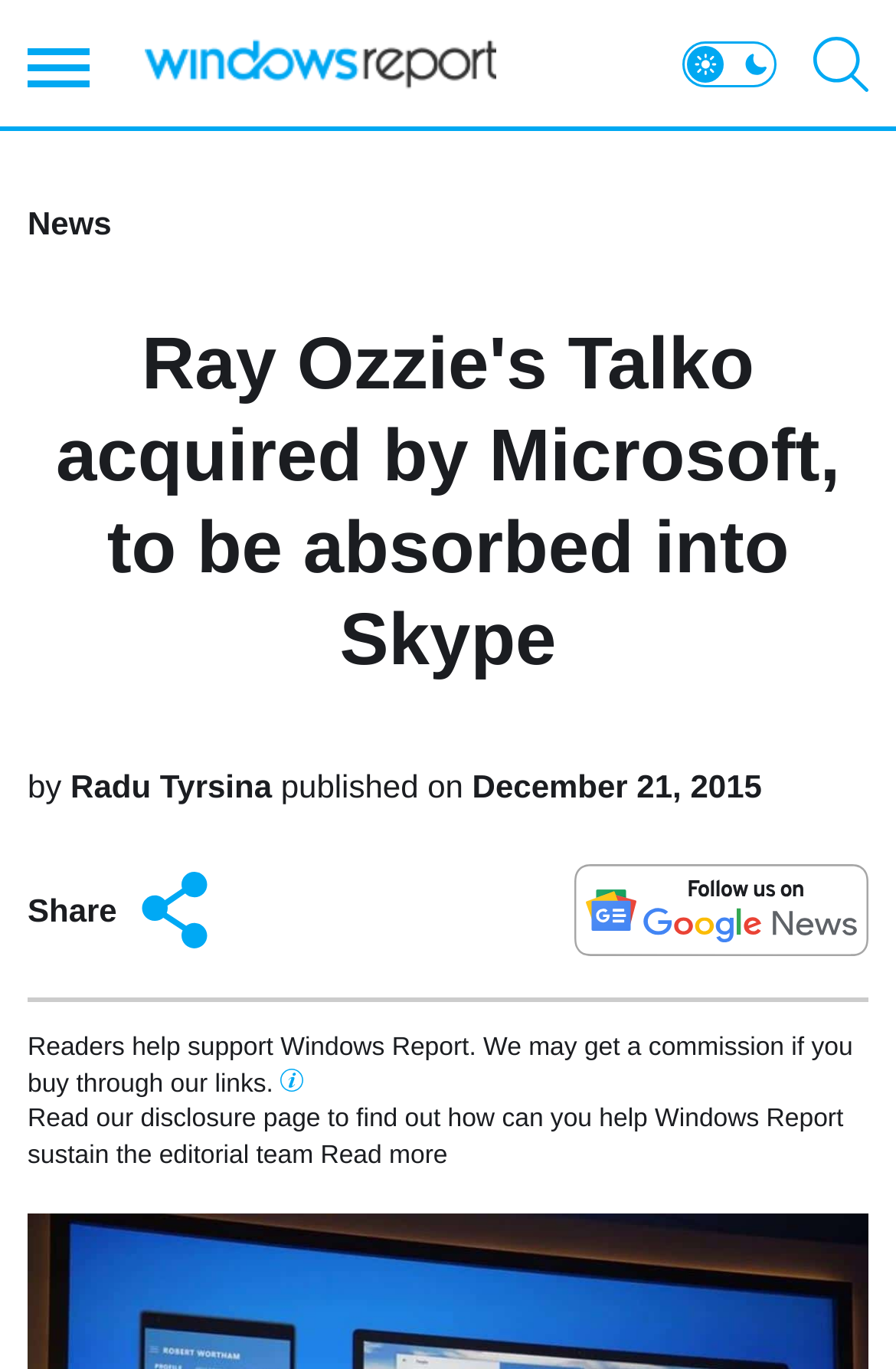Find the bounding box coordinates for the UI element whose description is: "Radu Tyrsina". The coordinates should be four float numbers between 0 and 1, in the format [left, top, right, bottom].

[0.079, 0.56, 0.313, 0.587]